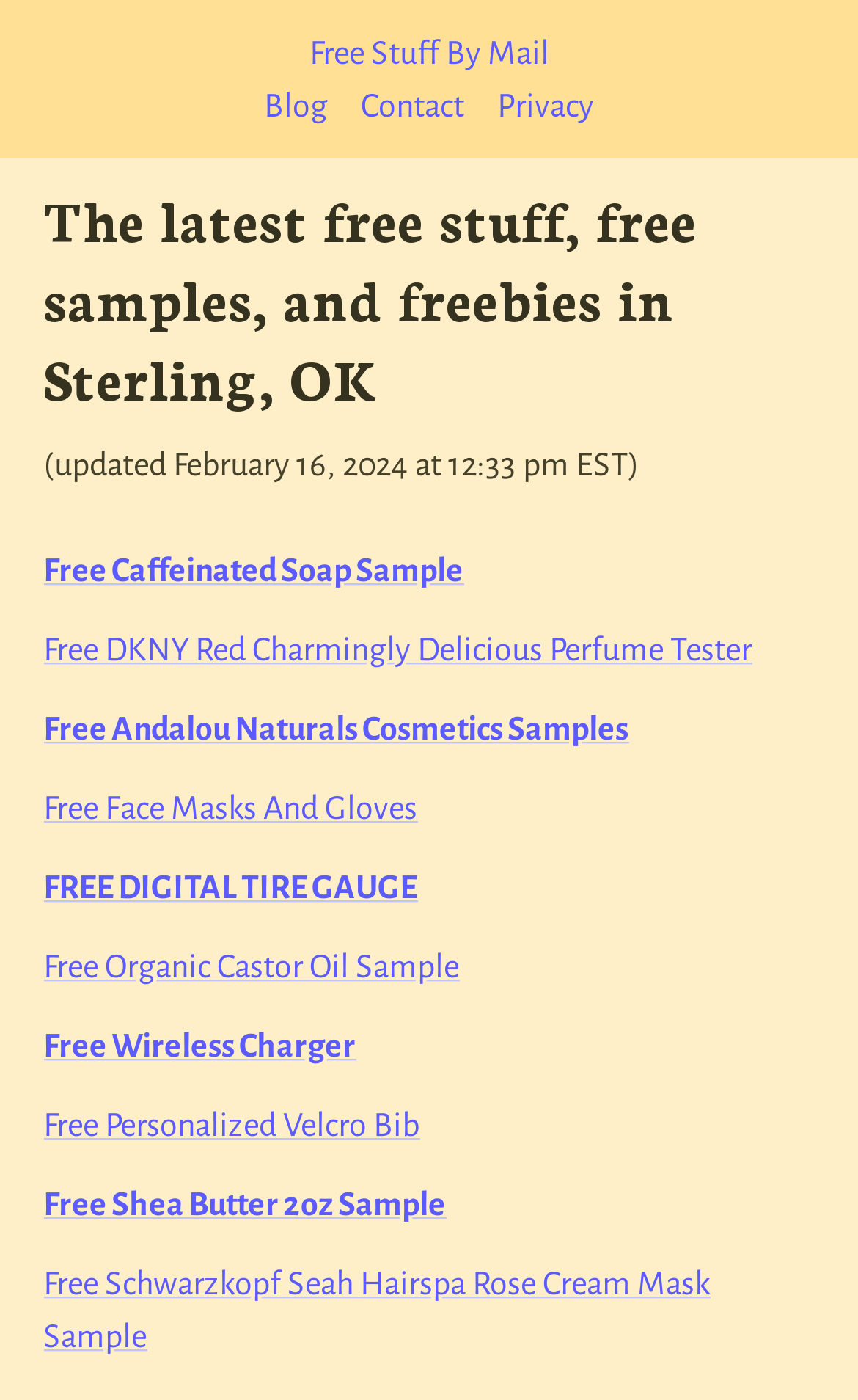Generate the title text from the webpage.

The latest free stuff, free samples, and freebies in Sterling, OK